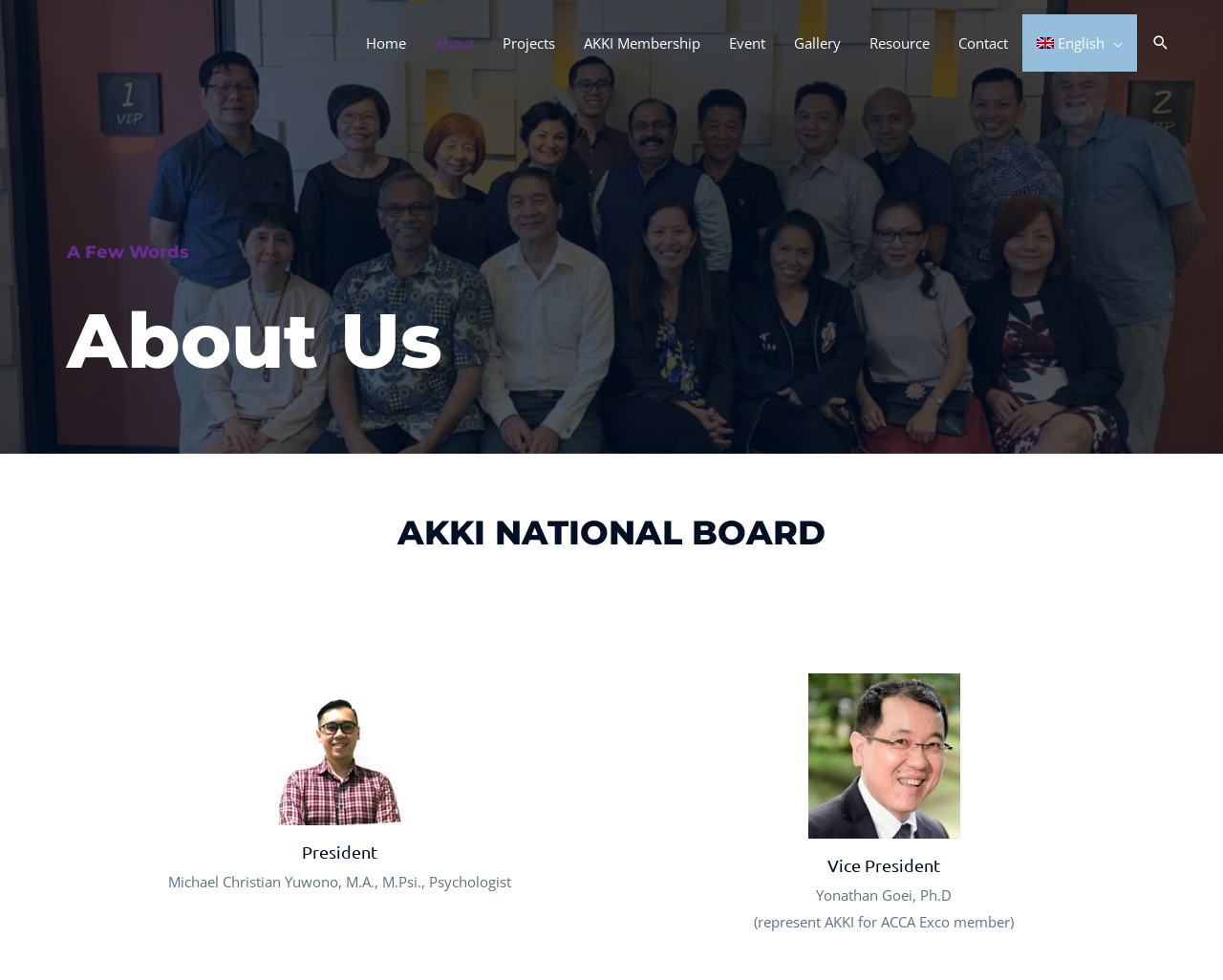Could you locate the bounding box coordinates for the section that should be clicked to accomplish this task: "search something".

[0.941, 0.034, 0.957, 0.053]